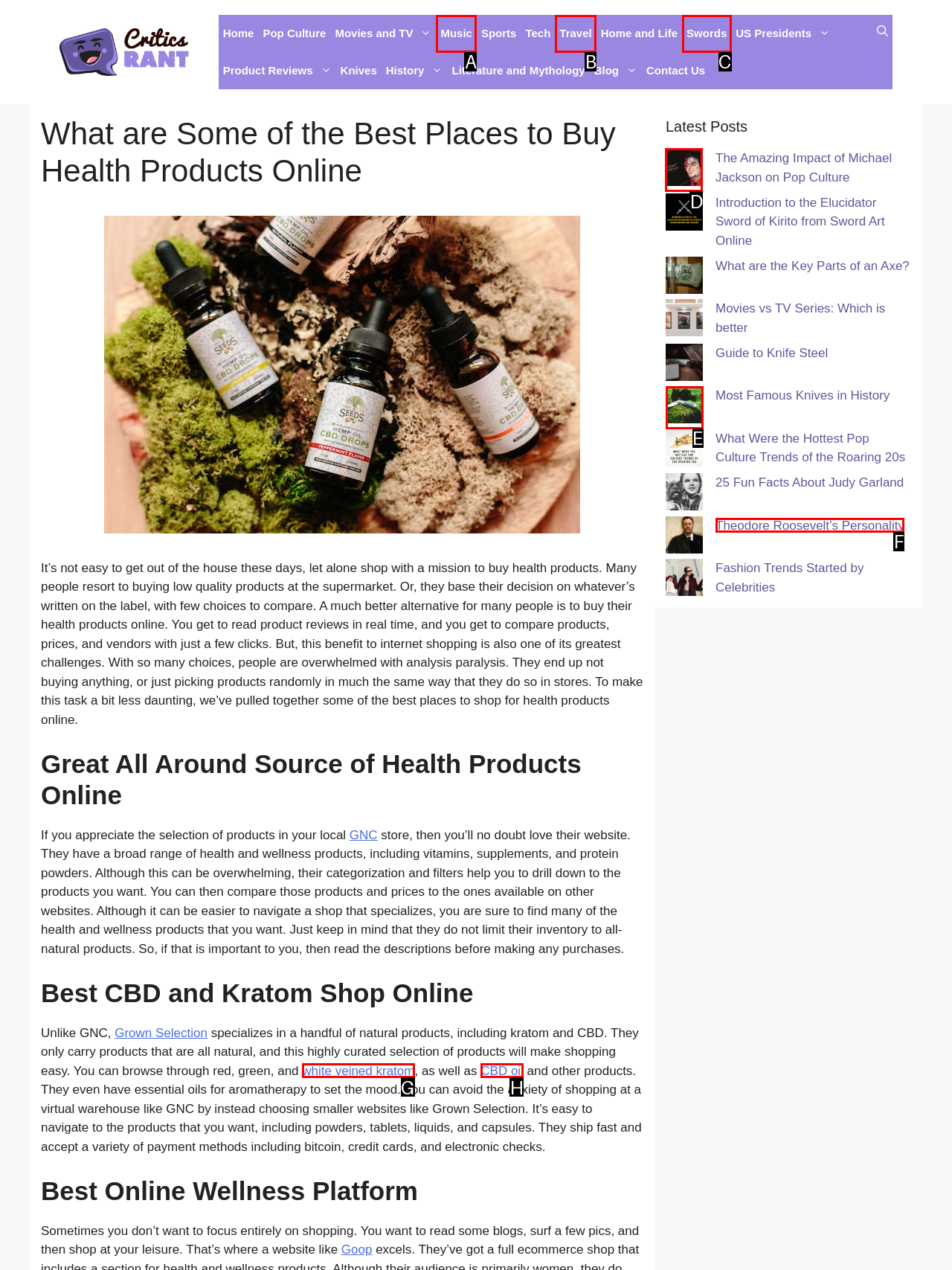Tell me which element should be clicked to achieve the following objective: read the blog post about Michael Jackson's impact on pop culture
Reply with the letter of the correct option from the displayed choices.

D